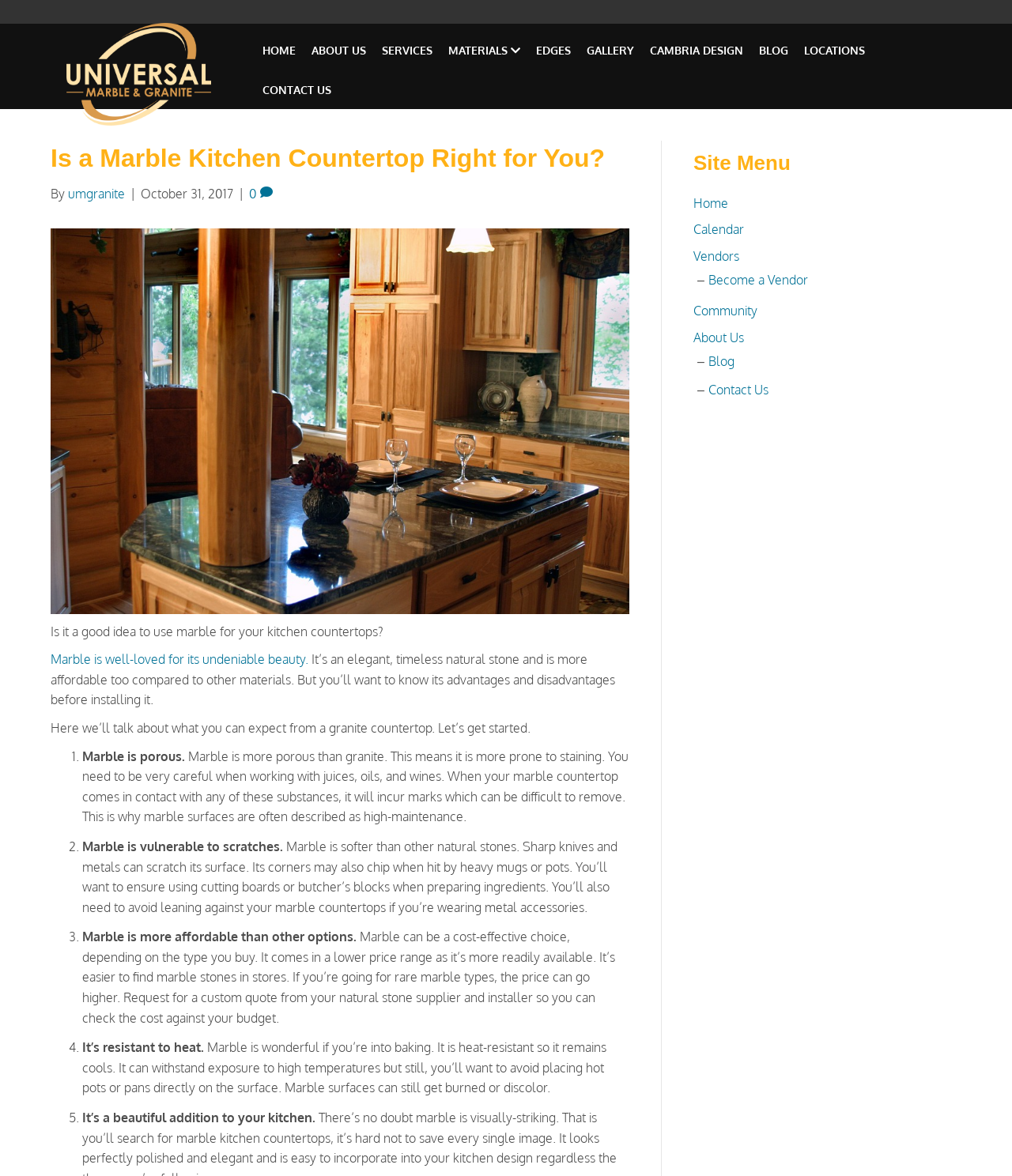Based on the element description, predict the bounding box coordinates (top-left x, top-left y, bottom-right x, bottom-right y) for the UI element in the screenshot: About Us

[0.685, 0.273, 0.735, 0.287]